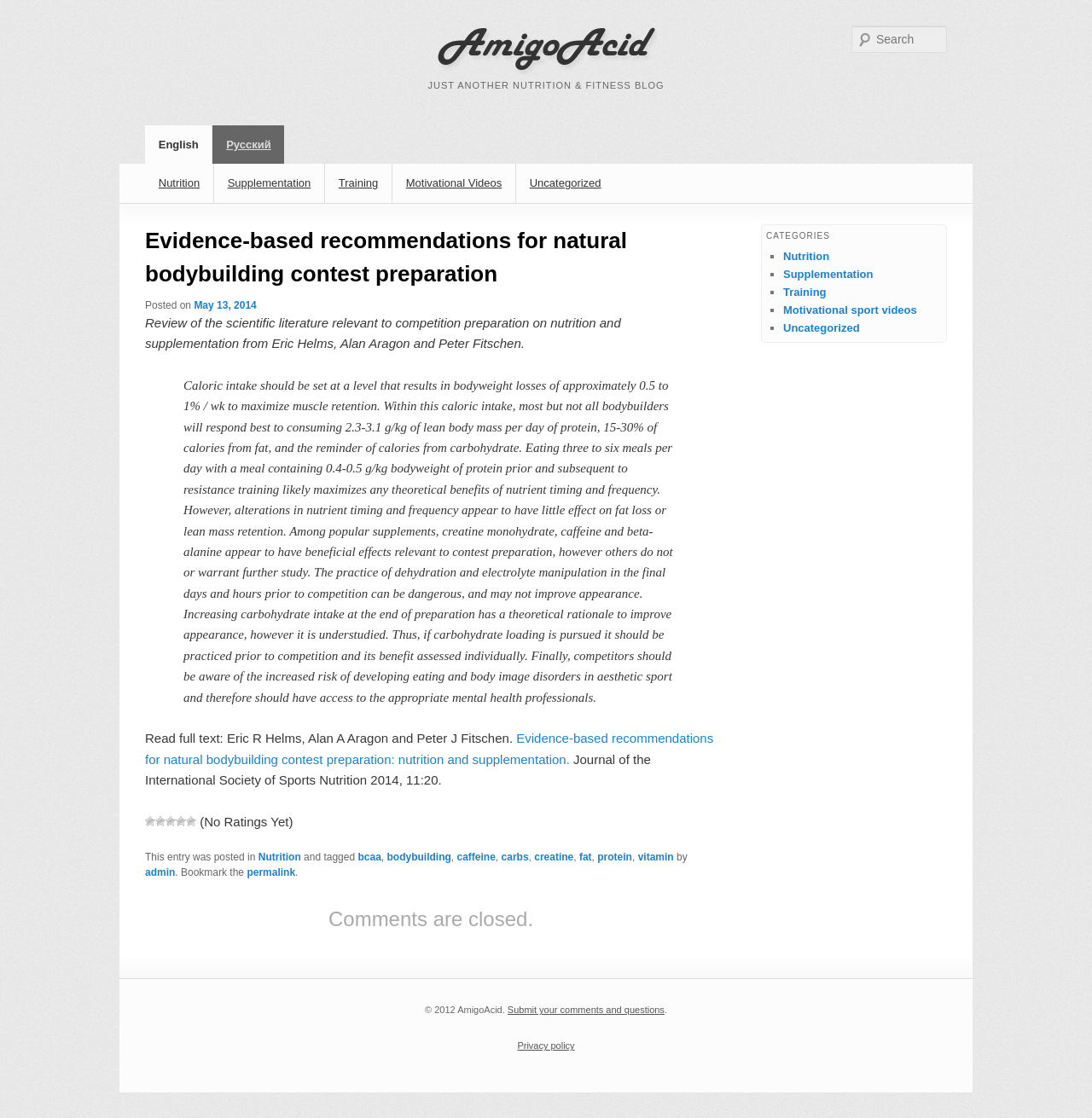Please specify the bounding box coordinates of the area that should be clicked to accomplish the following instruction: "Search for something". The coordinates should consist of four float numbers between 0 and 1, i.e., [left, top, right, bottom].

[0.78, 0.023, 0.867, 0.047]